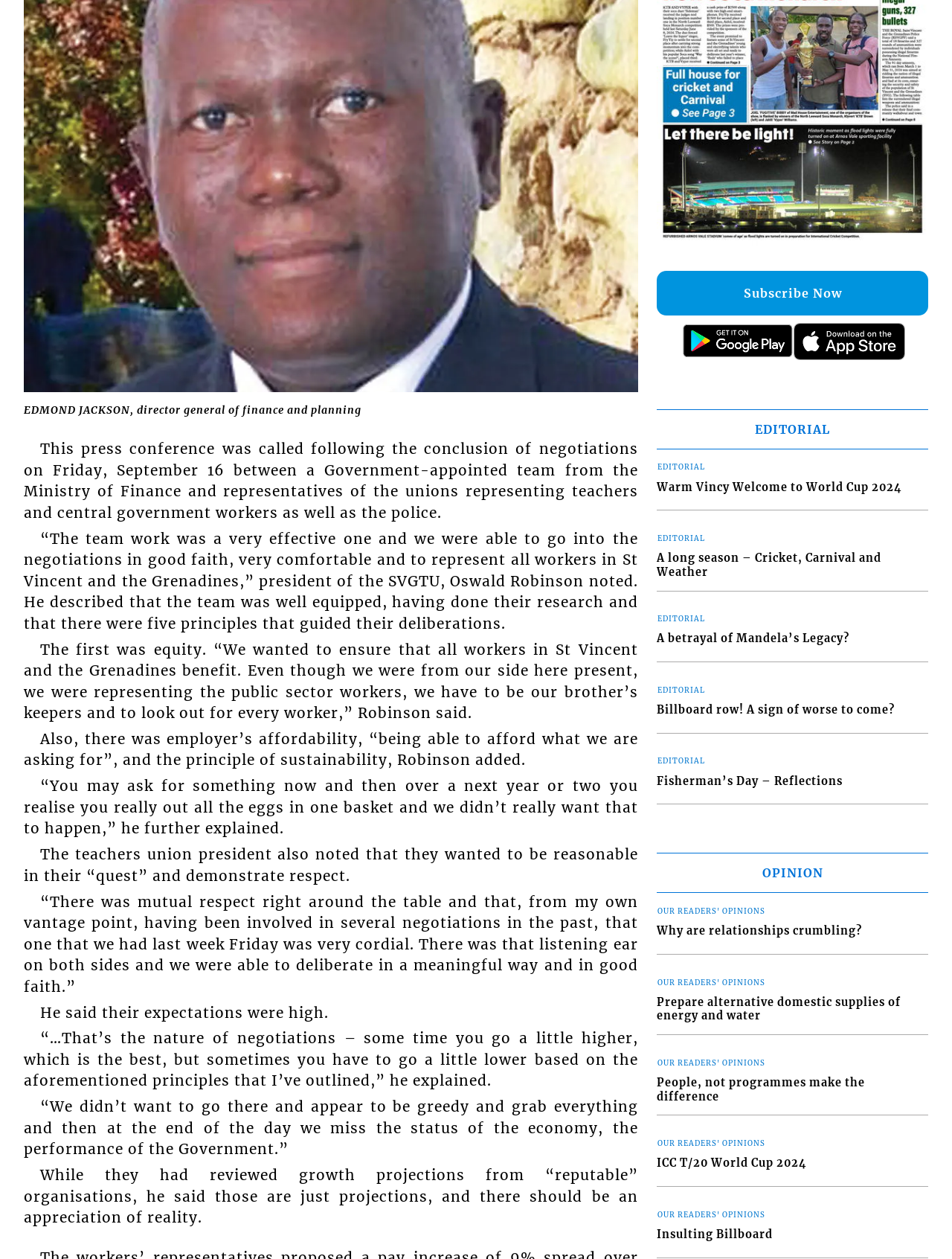Find the bounding box coordinates for the HTML element described in this sentence: "LINK". Provide the coordinates as four float numbers between 0 and 1, in the format [left, top, right, bottom].

None